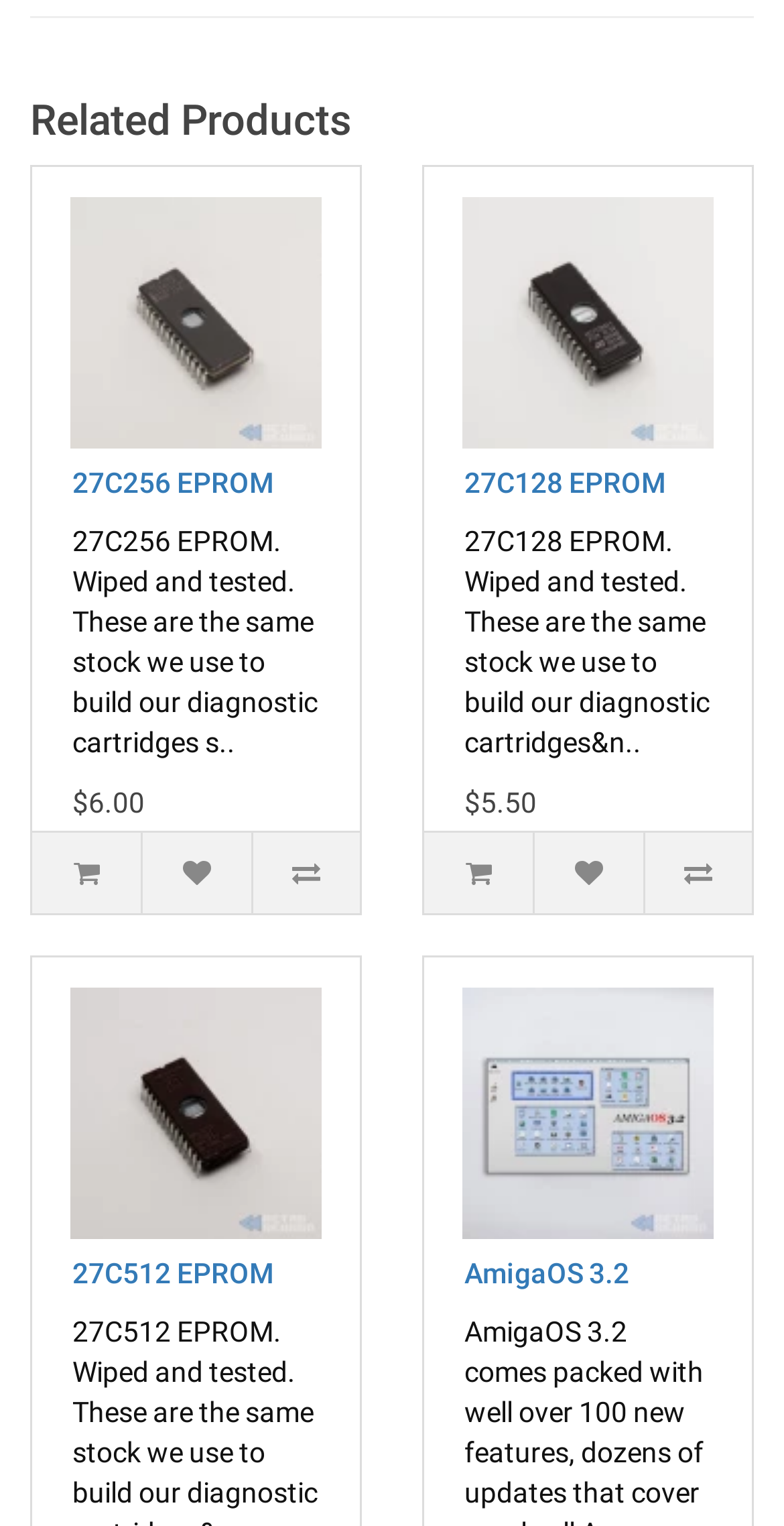Please locate the clickable area by providing the bounding box coordinates to follow this instruction: "View AmigaOS 3.2 product details".

[0.541, 0.648, 0.959, 0.813]